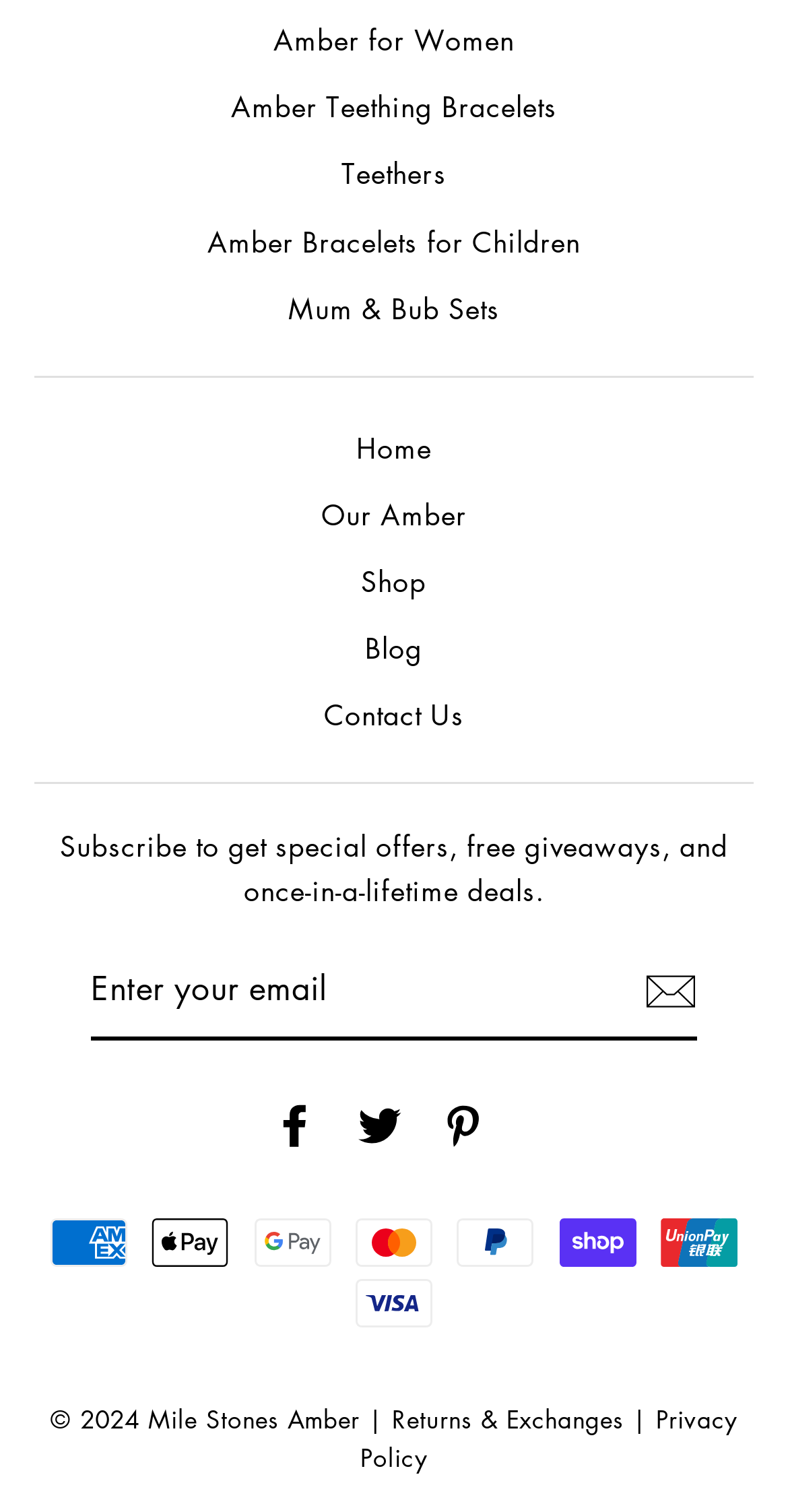Determine the bounding box coordinates of the region to click in order to accomplish the following instruction: "View the 'Returns & Exchanges' policy". Provide the coordinates as four float numbers between 0 and 1, specifically [left, top, right, bottom].

[0.498, 0.927, 0.791, 0.95]